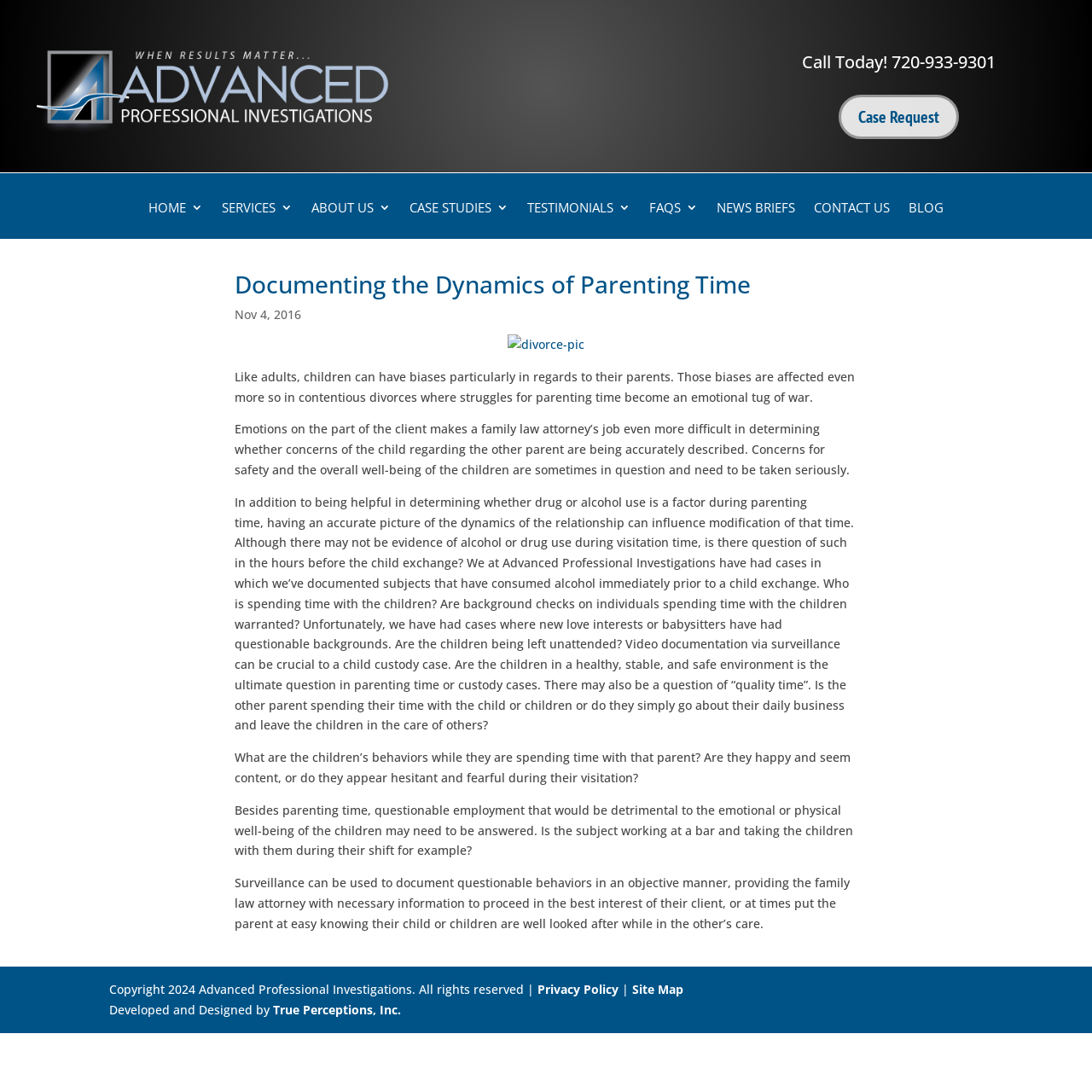Please identify the bounding box coordinates of the area I need to click to accomplish the following instruction: "Go to the home page".

[0.136, 0.184, 0.186, 0.219]